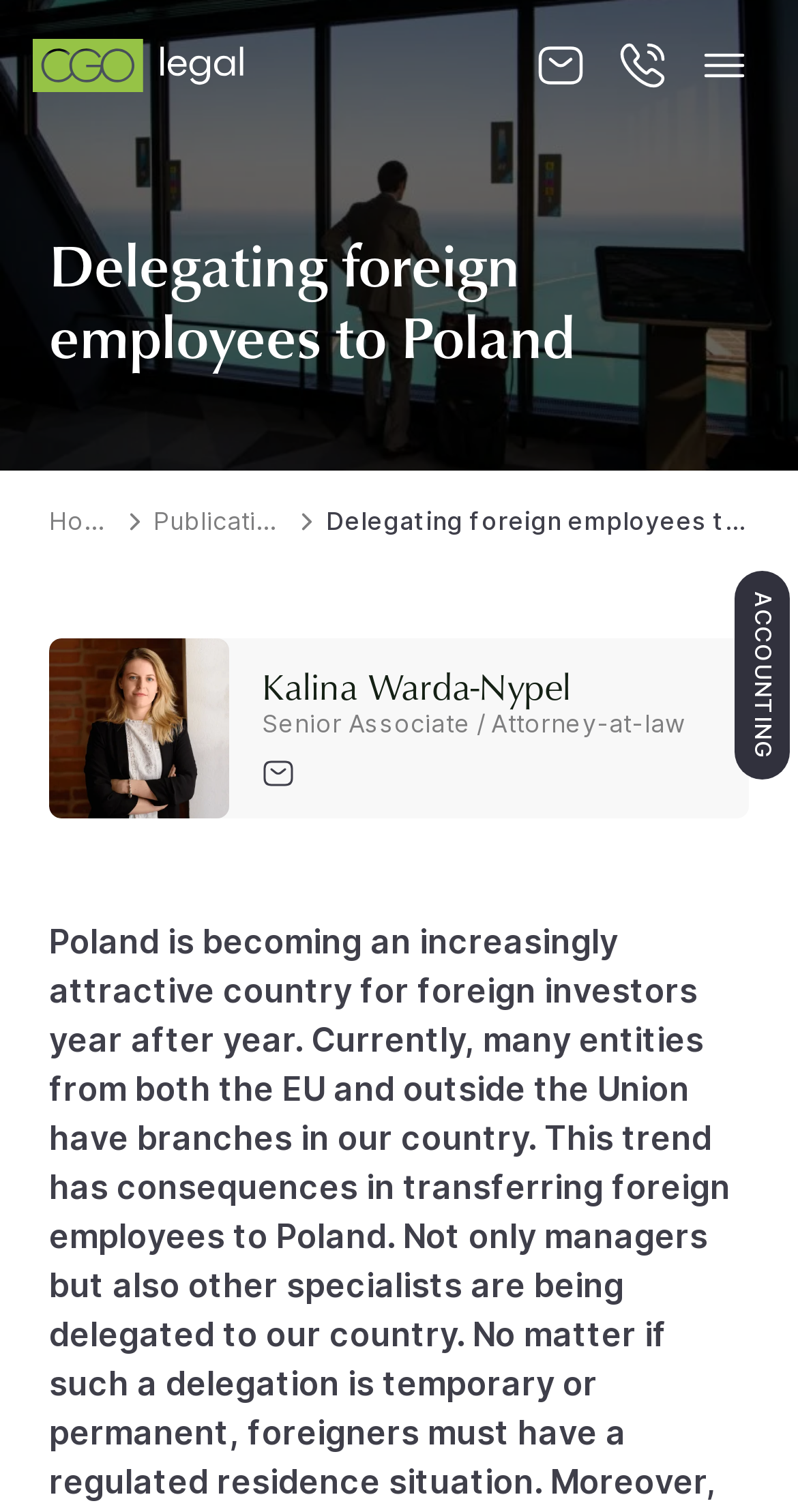Find the bounding box coordinates for the area that must be clicked to perform this action: "Read the article about delegating foreign employees to Poland".

[0.062, 0.152, 0.938, 0.246]